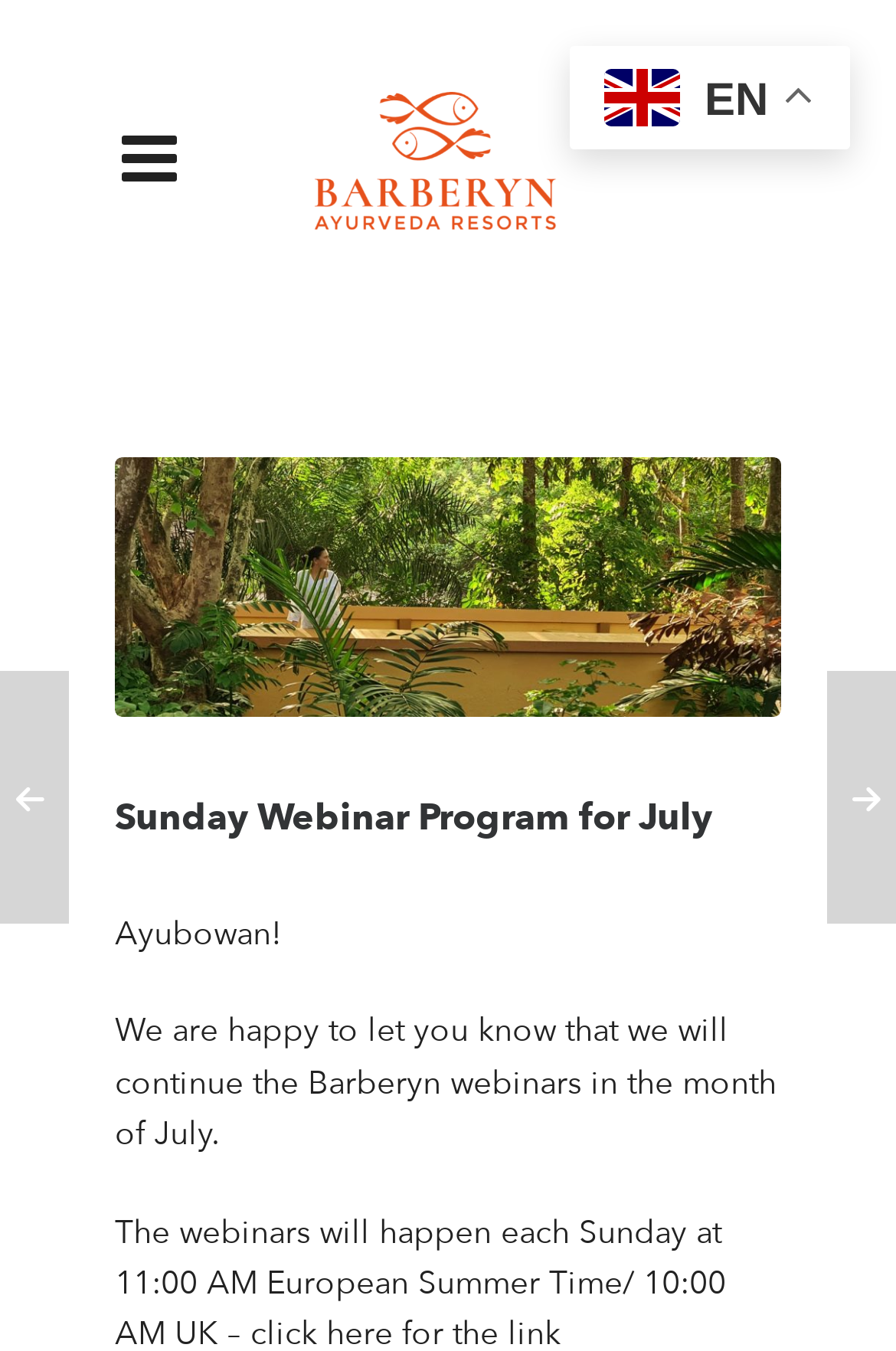Extract the bounding box for the UI element that matches this description: "alt="Sunday Webinar Program for July"".

[0.128, 0.338, 0.872, 0.53]